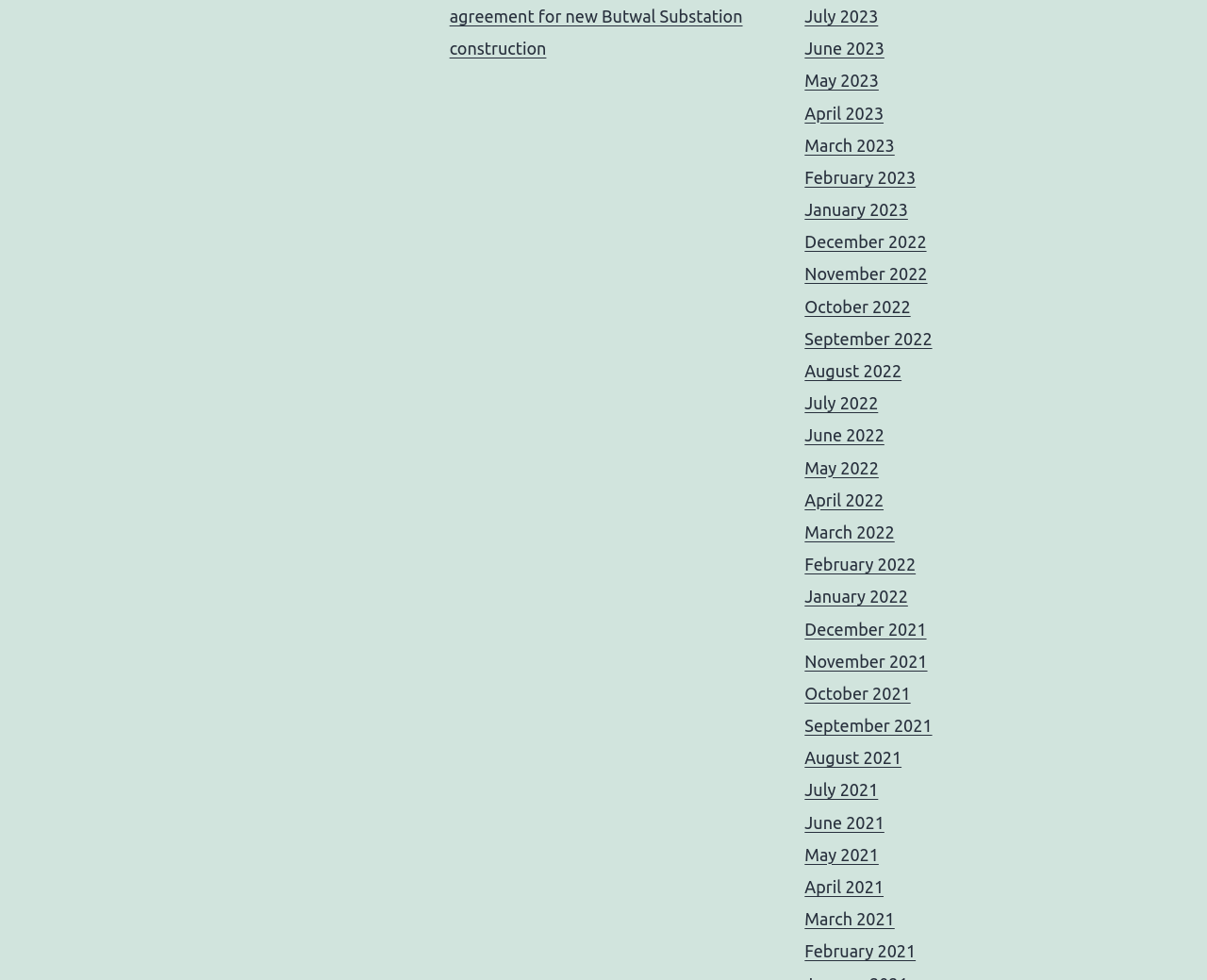Predict the bounding box coordinates for the UI element described as: "January 2022". The coordinates should be four float numbers between 0 and 1, presented as [left, top, right, bottom].

[0.667, 0.599, 0.752, 0.618]